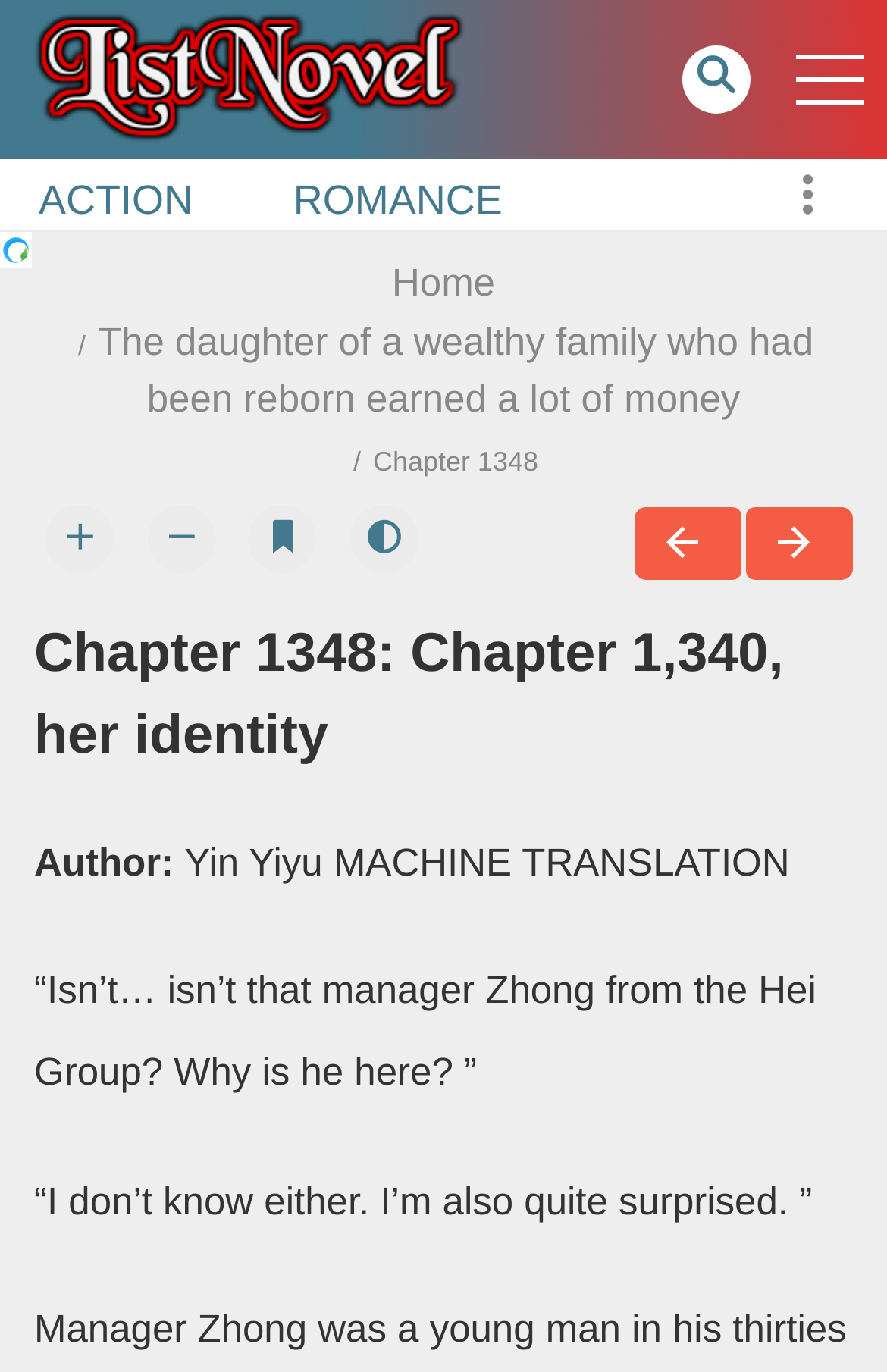Identify the bounding box coordinates for the region of the element that should be clicked to carry out the instruction: "View novel information". The bounding box coordinates should be four float numbers between 0 and 1, i.e., [left, top, right, bottom].

[0.11, 0.233, 0.917, 0.307]